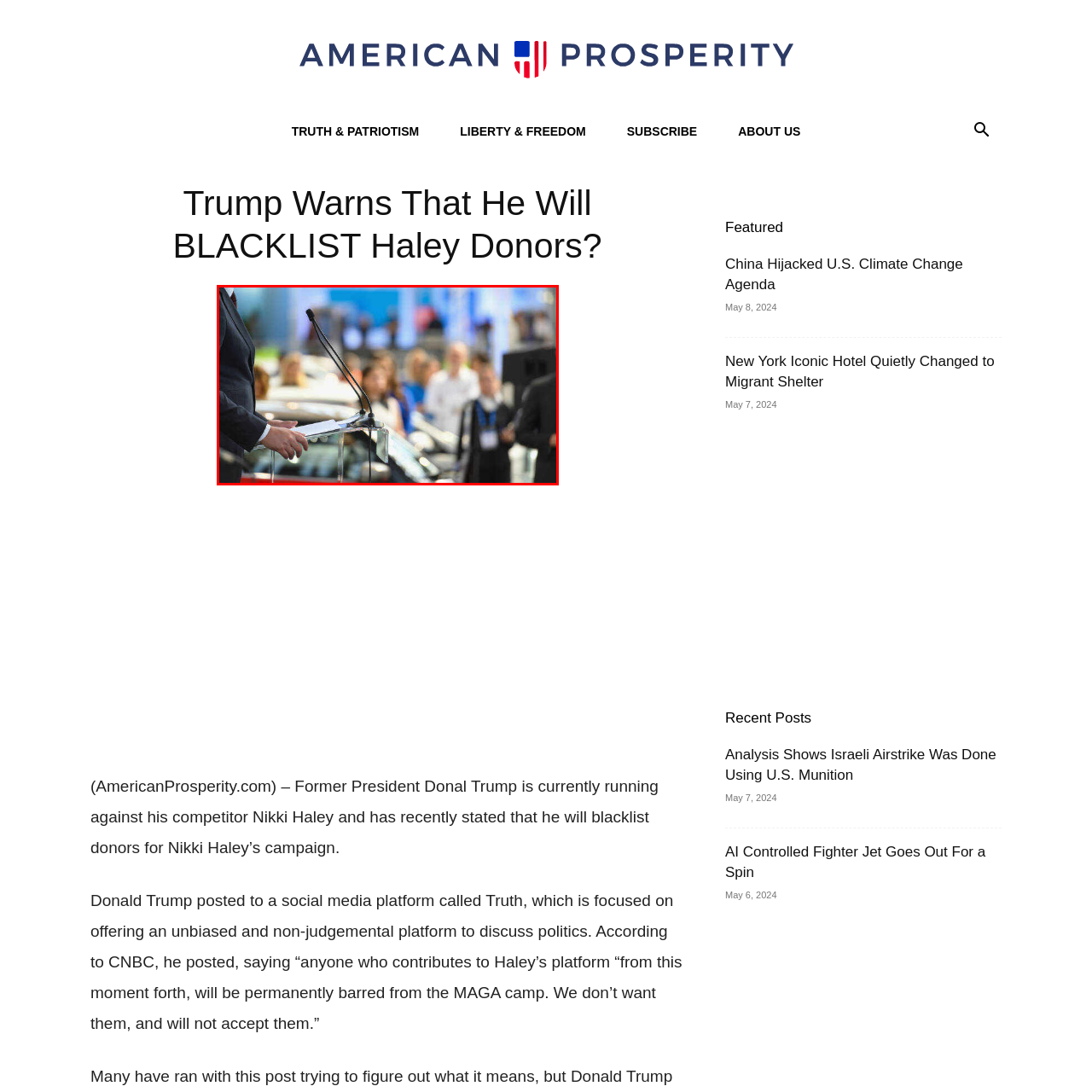What is the likely setting of the event?
Inspect the image indicated by the red outline and answer the question with a single word or short phrase.

Expo or convention